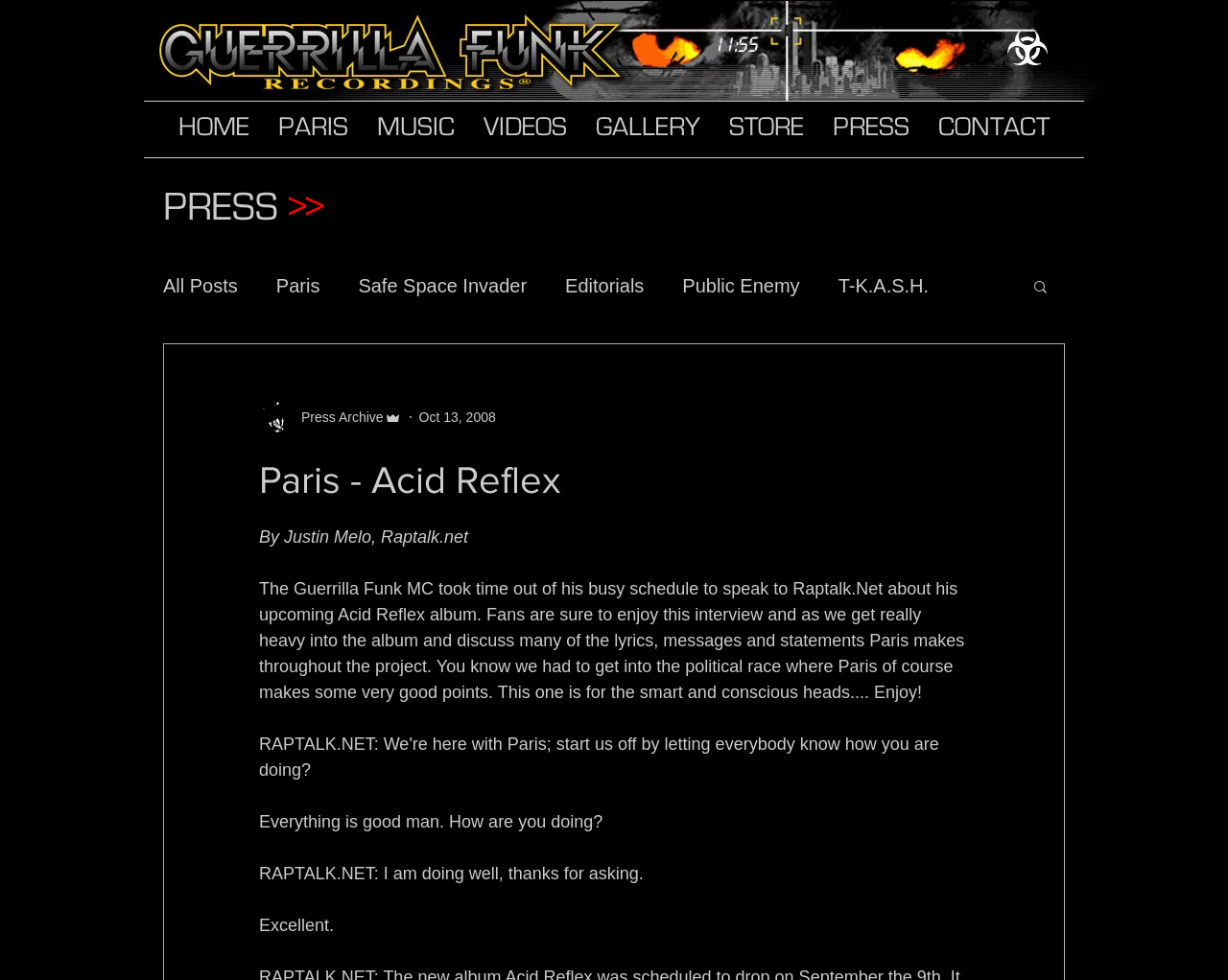Reply to the question with a brief word or phrase: How many navigation links are there in the 'Site' section?

8